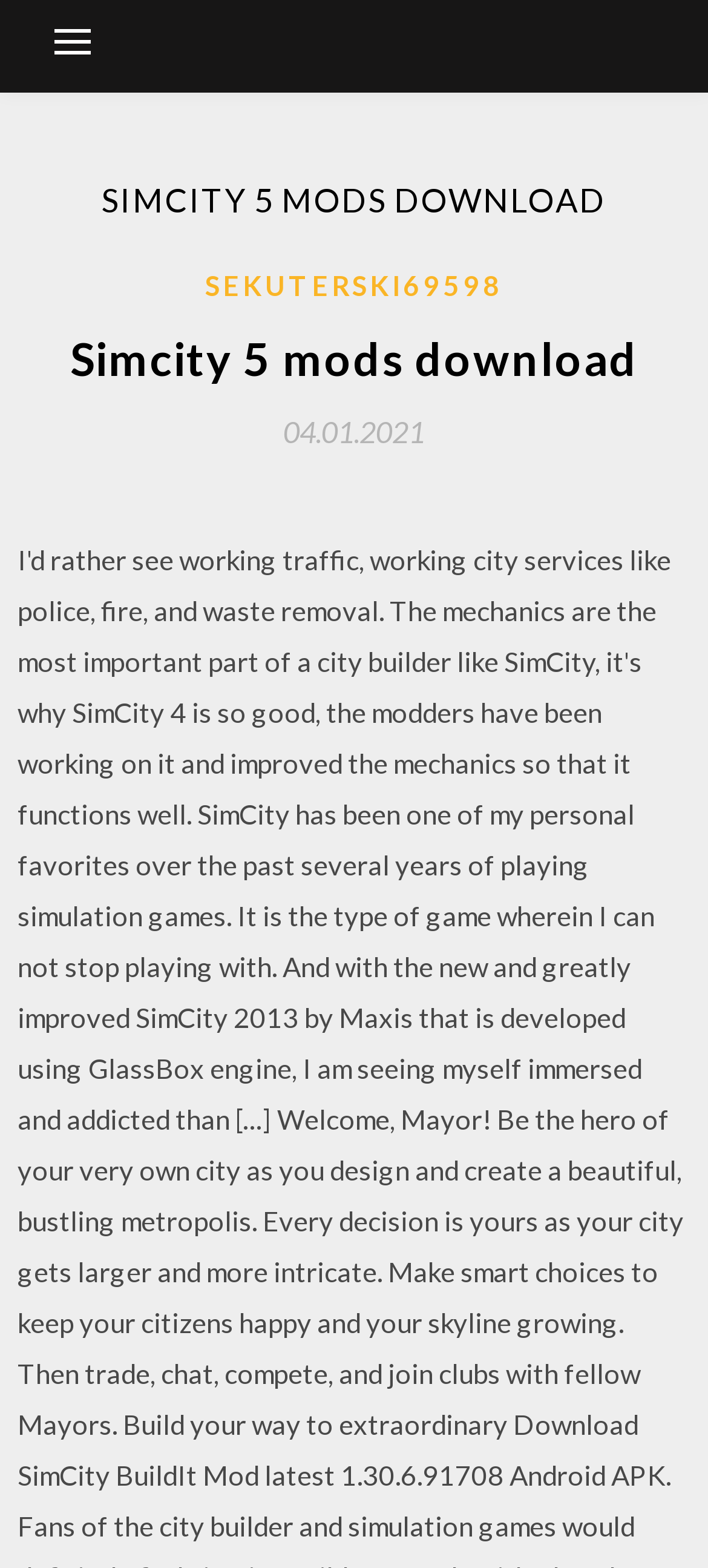Answer the question using only one word or a concise phrase: What is the name of the website?

Simcity 5 mods download